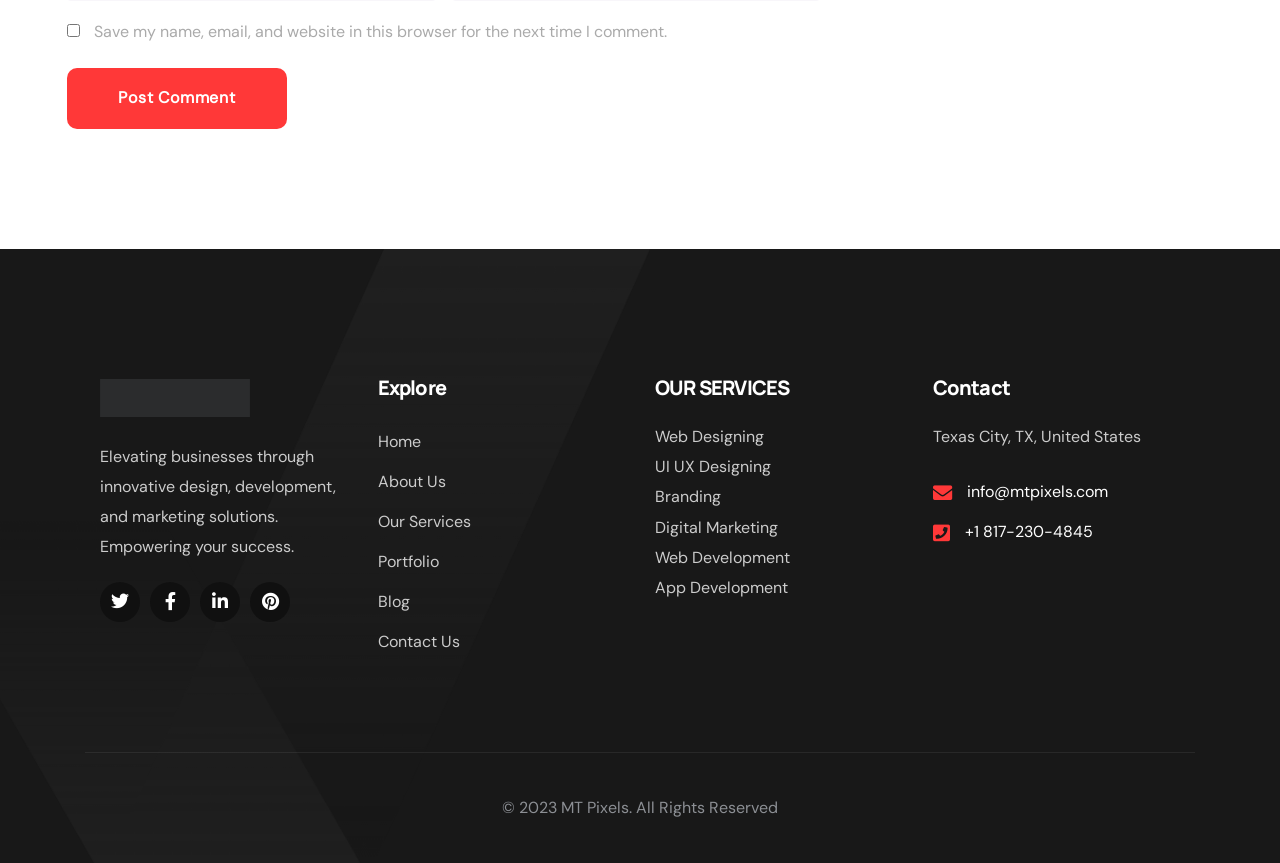Answer briefly with one word or phrase:
What is the copyright year of the company?

2023